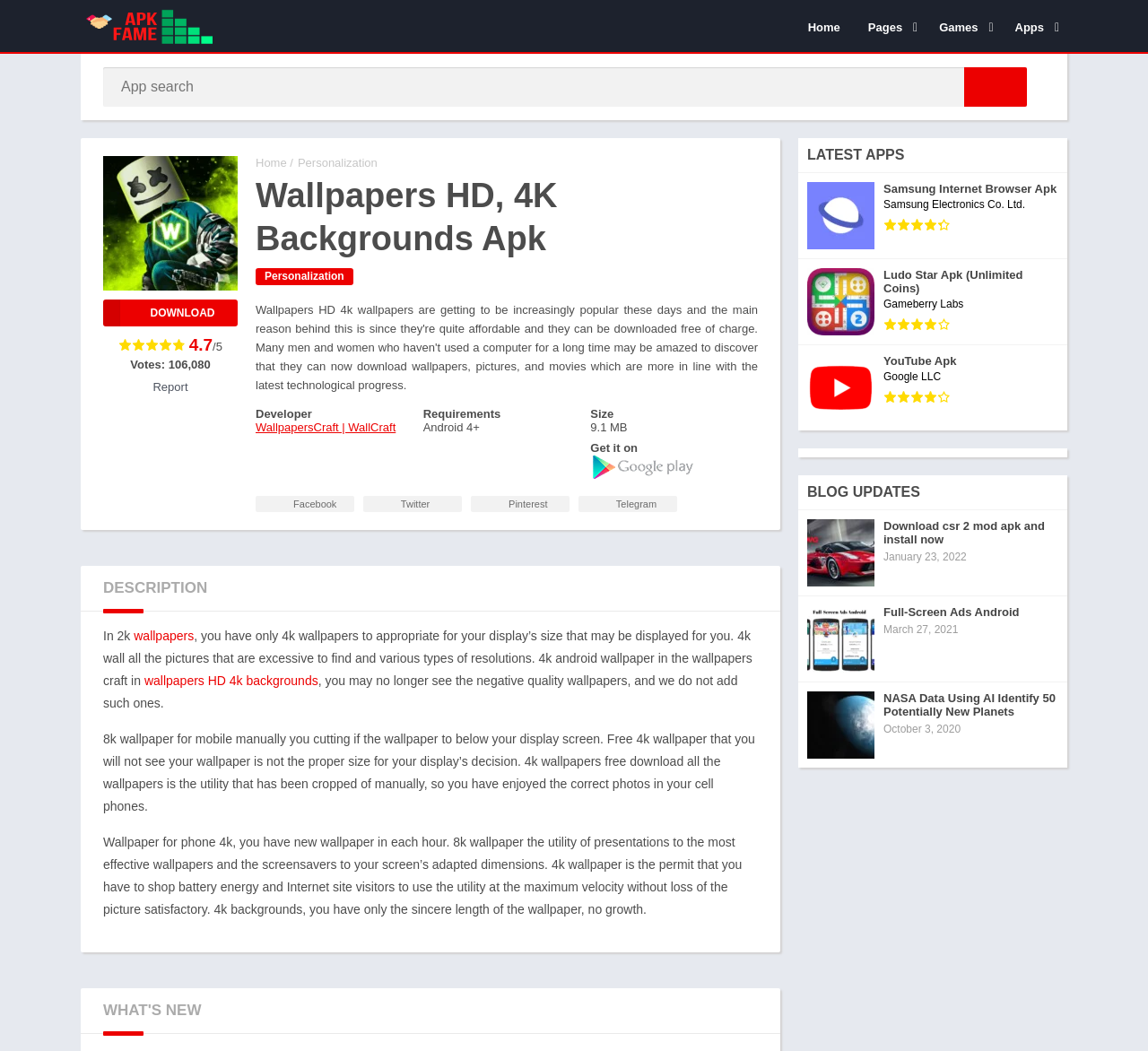Please identify the coordinates of the bounding box for the clickable region that will accomplish this instruction: "Visit the Google Play store".

[0.514, 0.445, 0.608, 0.458]